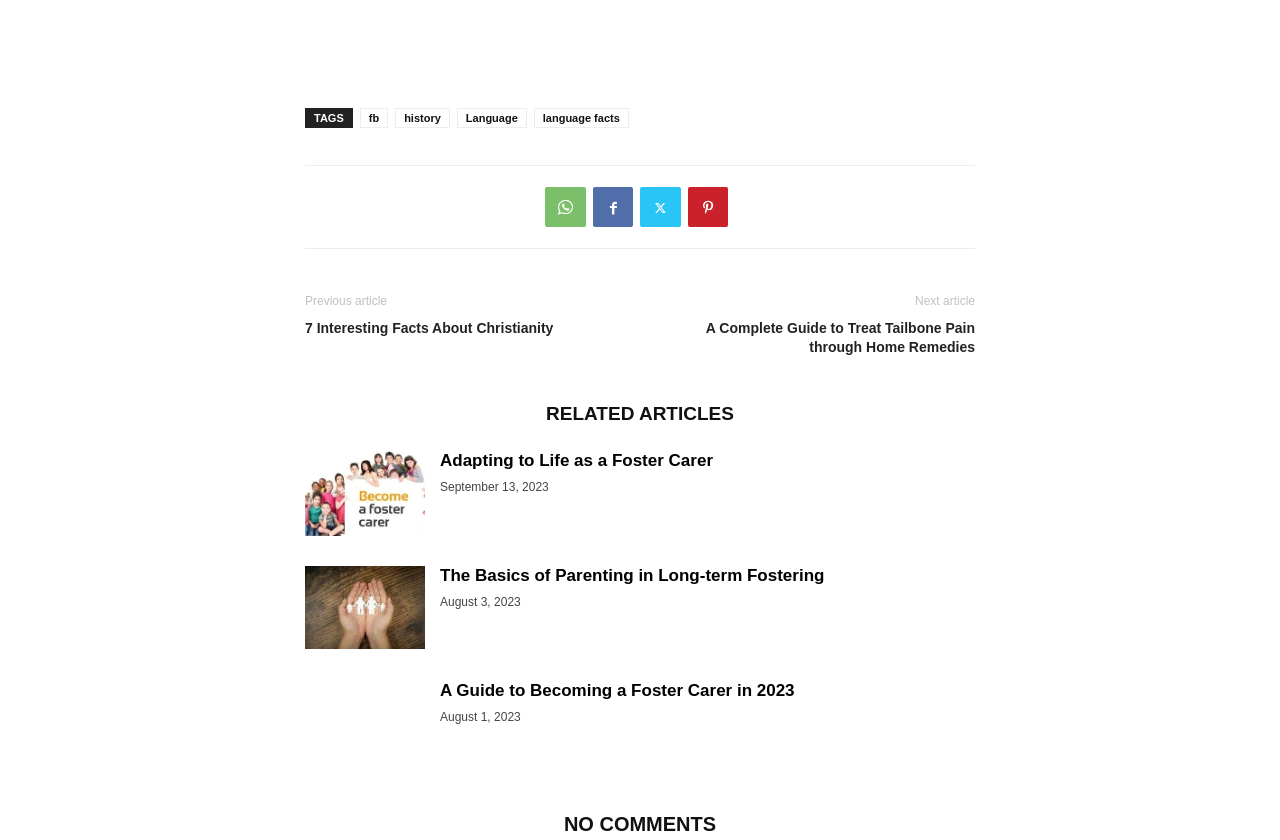Using the information shown in the image, answer the question with as much detail as possible: What is the date of the latest article?

I looked for the most recent date mentioned in the 'RELATED ARTICLES' section and found it to be 'September 13, 2023', which is associated with the article 'Adapting to Life as a Foster Carer'.